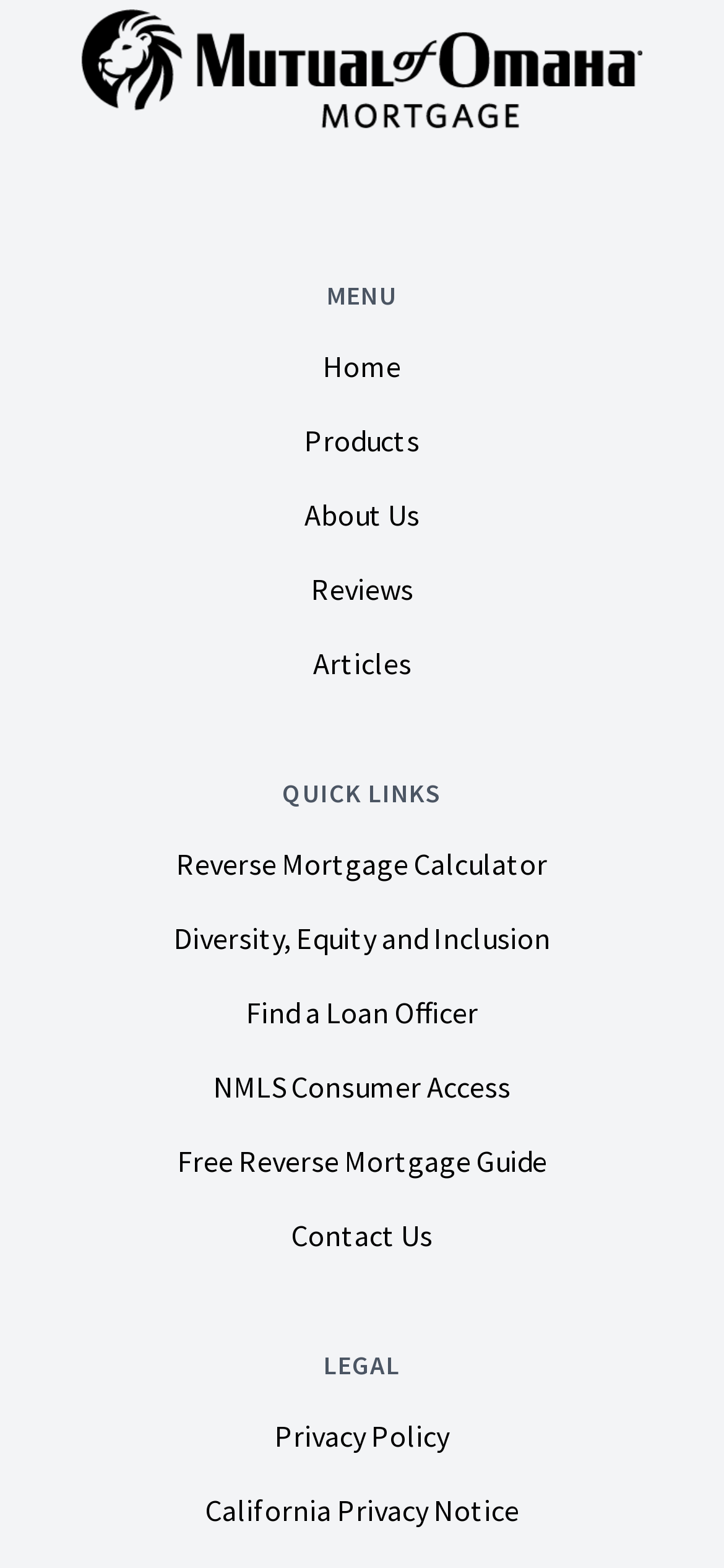Could you find the bounding box coordinates of the clickable area to complete this instruction: "Contact us"?

[0.403, 0.776, 0.597, 0.799]